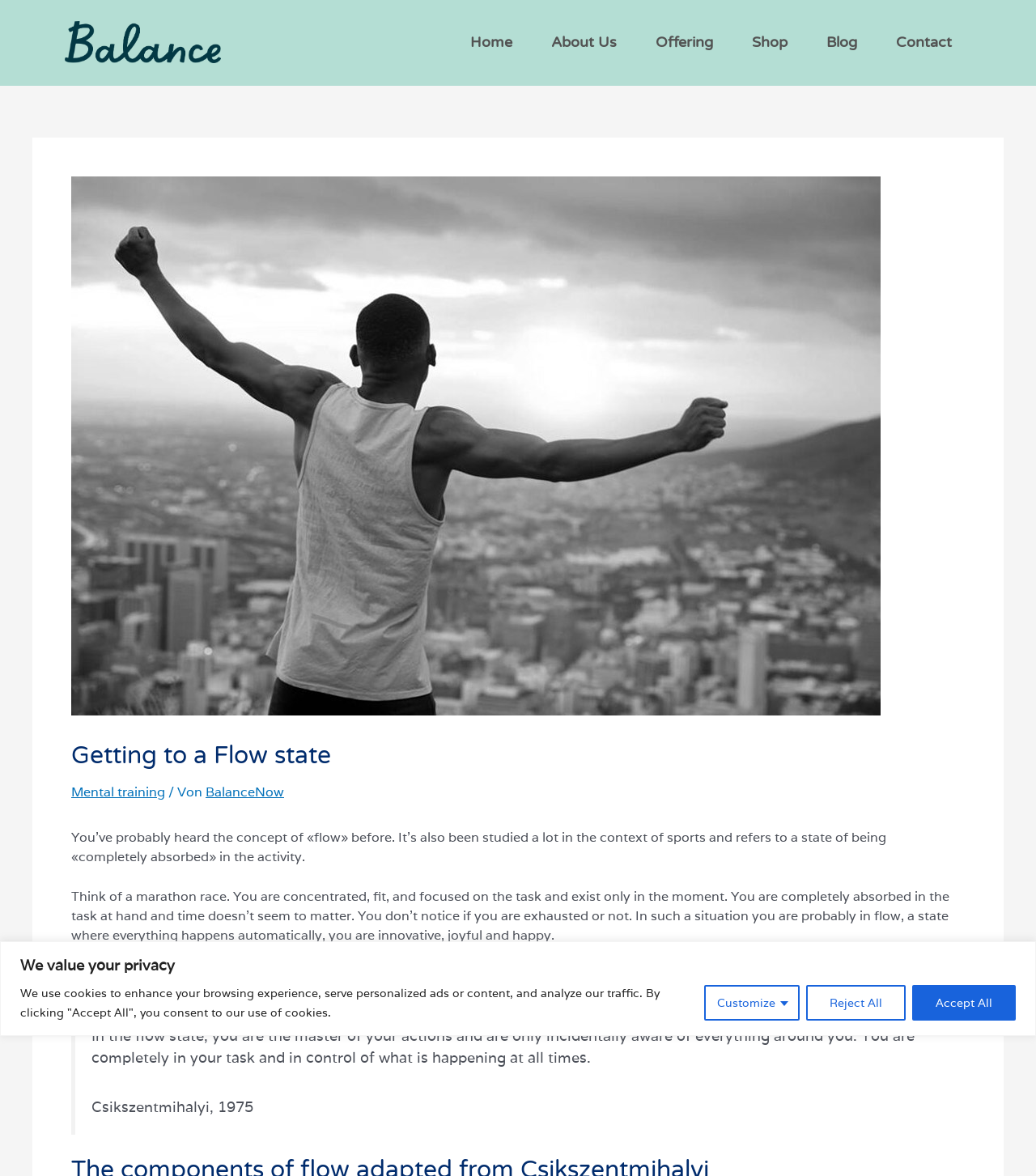Please indicate the bounding box coordinates of the element's region to be clicked to achieve the instruction: "Click the About Us link". Provide the coordinates as four float numbers between 0 and 1, i.e., [left, top, right, bottom].

[0.513, 0.018, 0.614, 0.054]